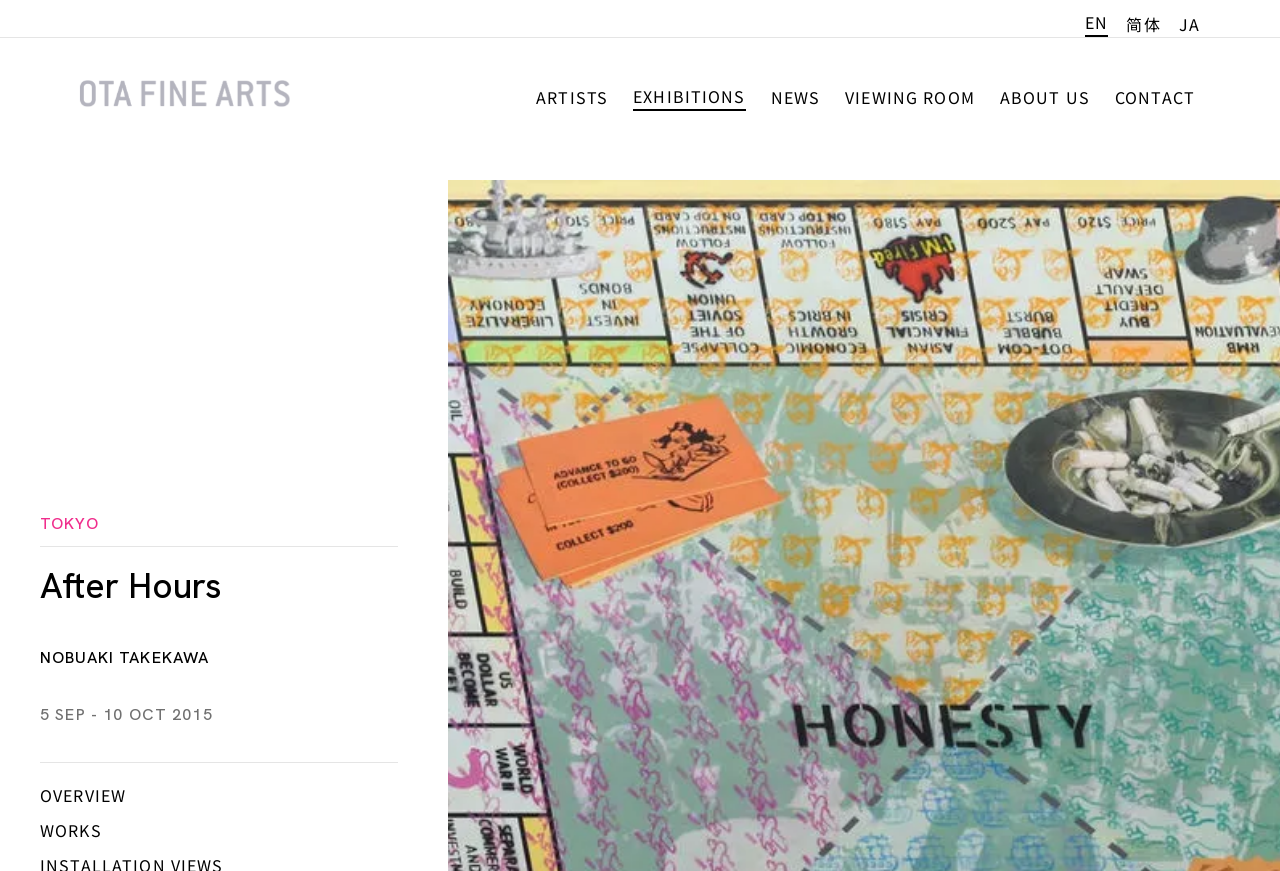Identify the bounding box for the element characterized by the following description: "Ota Fine Arts".

[0.062, 0.087, 0.227, 0.127]